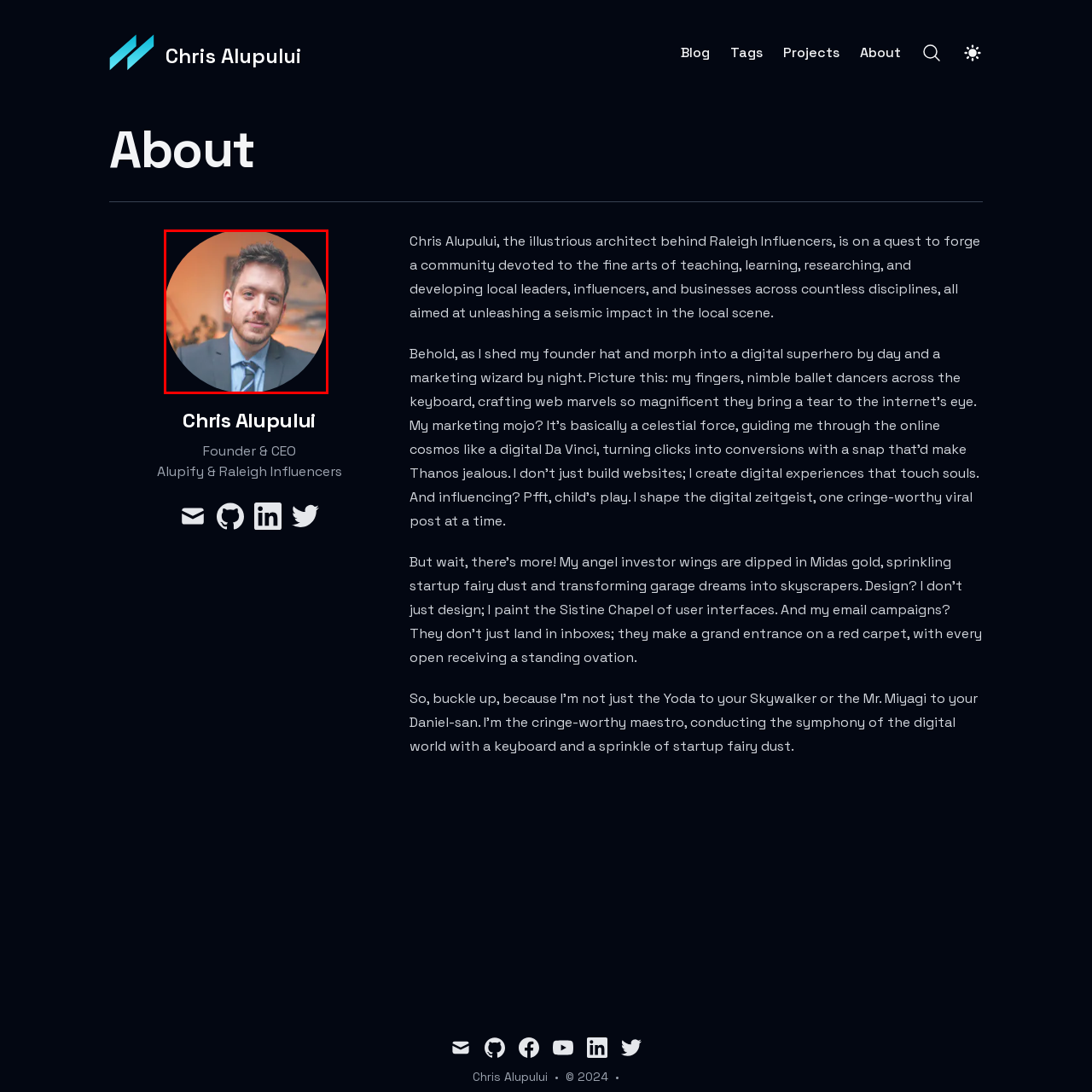Thoroughly describe the content of the image found within the red border.

This image features a professional portrait of Chris Alupului, who is the founder and CEO of Alupify and Raleigh Influencers. In the image, he is depicted with a confident and approachable expression. Dressed in a smart suit and a light blue shirt with a patterned tie, he embodies a polished and contemporary professional look. The background hints at a well-lit office environment, contributing to an air of creativity and leadership. This photograph reinforces his role as an influential figure in fostering community engagement and development in the local scene, particularly in the spheres of teaching, learning, and business.